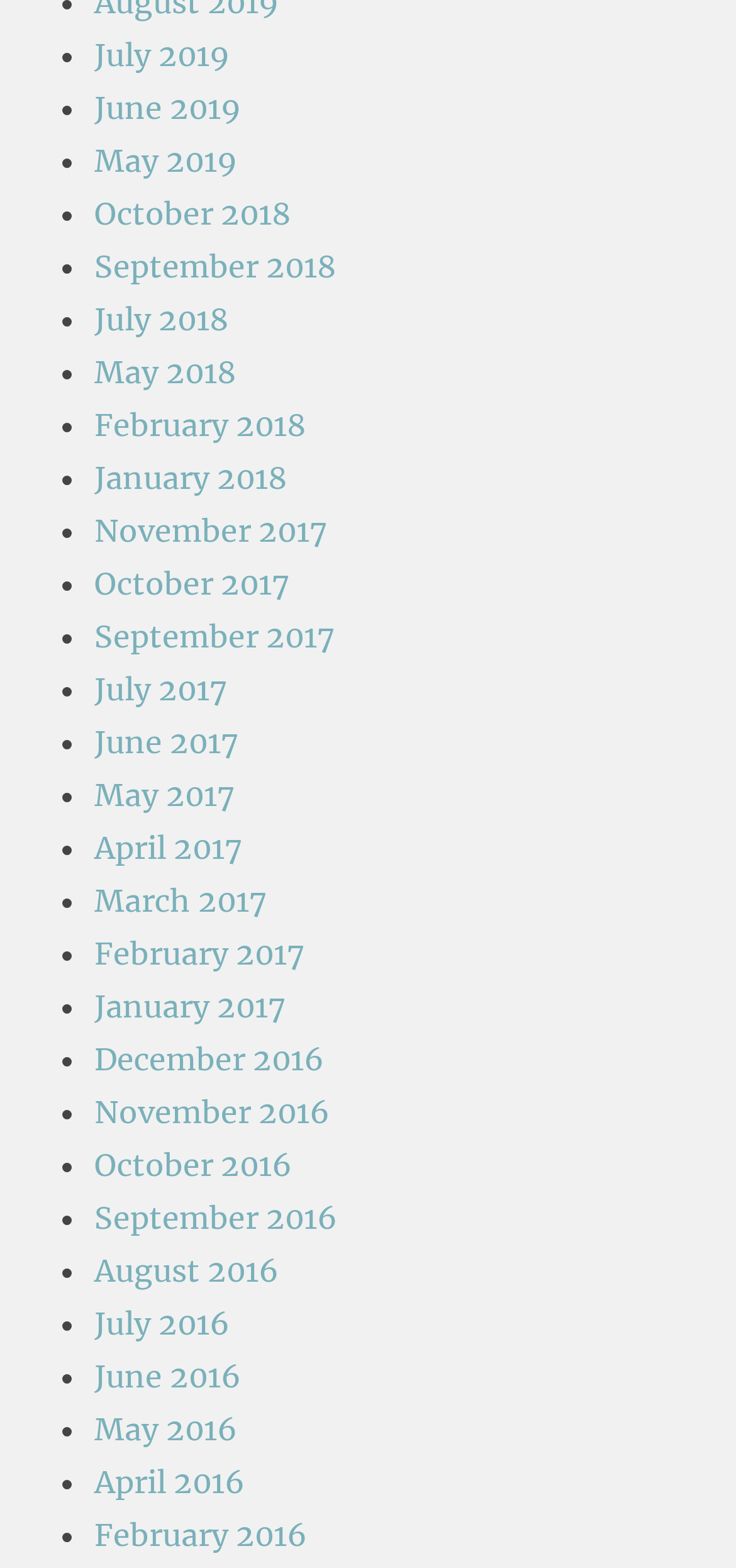Can you give a detailed response to the following question using the information from the image? What is the most recent month listed?

I looked at the list of links on the webpage and found that the most recent month listed is July 2019, which is at the top of the list.